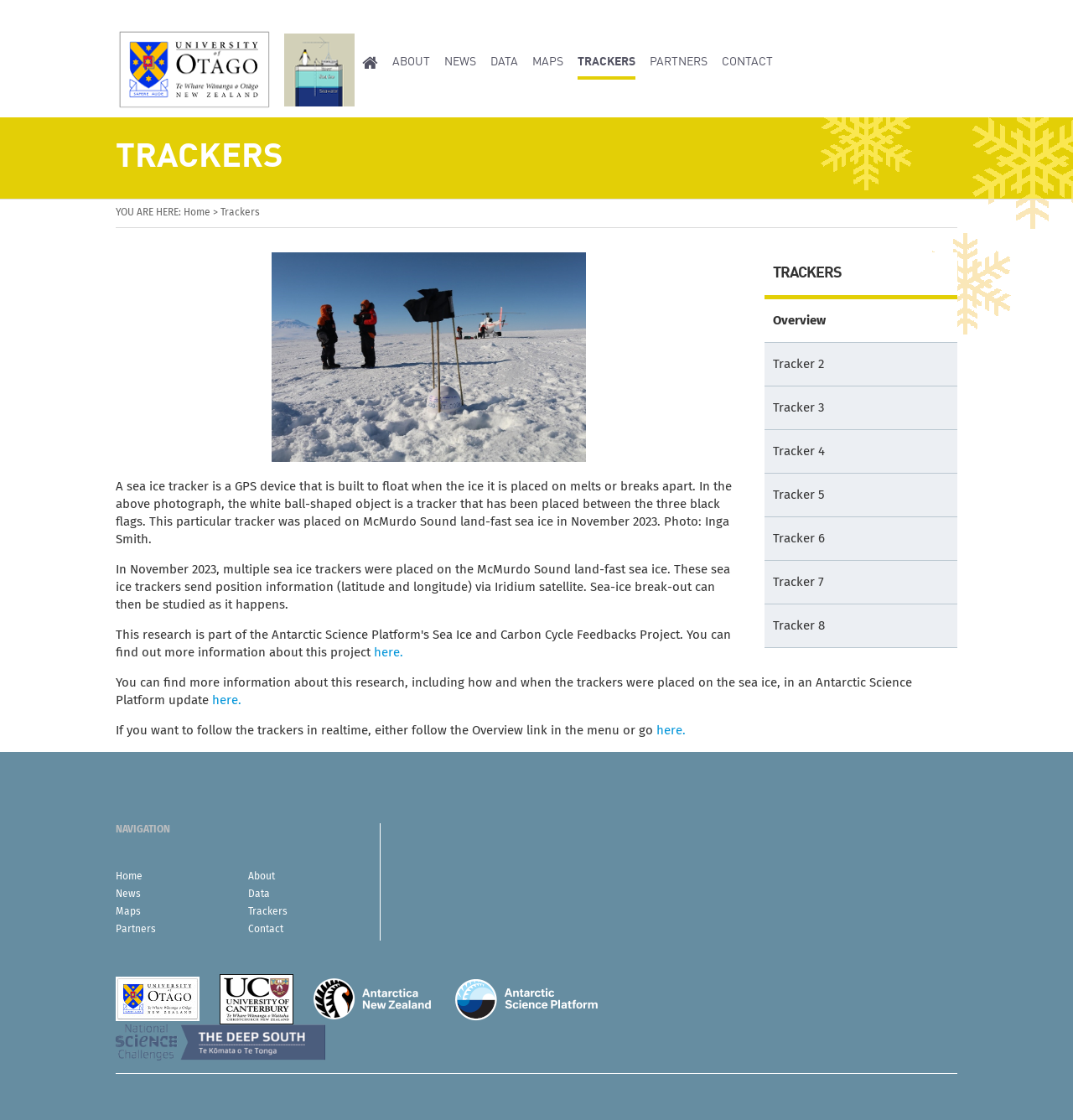Offer a detailed account of what is visible on the webpage.

The webpage is the Otago Sea Ice Monitoring Station website, hosted at the University of Otago's School of Surveying. At the top left, there is a university logo image. Below it, there is a navigation menu with links to HOME, ABOUT, NEWS, DATA, MAPS, TRACKERS, PARTNERS, and CONTACT.

The main content area is divided into two sections. On the left, there is a heading "TRACKERS" followed by a brief description of what a sea ice tracker is, along with a photograph of a tracker placed on McMurdo Sound land-fast sea ice in November 2023. Below the image, there is a paragraph explaining that multiple sea ice trackers were placed on the McMurdo Sound land-fast sea ice in November 2023, which send position information via Iridium satellite.

On the right, there is a list of links to TRACKERS, including Overview, Tracker 2, Tracker 3, and so on, up to Tracker 8. Below this list, there are three paragraphs of text describing the research, including how and when the trackers were placed on the sea ice, and how to follow the trackers in real-time.

At the bottom of the page, there is a secondary navigation menu with links to HOME, ABOUT, NEWS, DATA, MAPS, TRACKERS, PARTNERS, and CONTACT. Below this menu, there are links to partner organizations, including the University of Otago, University of Canterbury, Antarctica New Zealand, Antarctic Science Platform, and Deep South Challenge, each accompanied by a logo image.